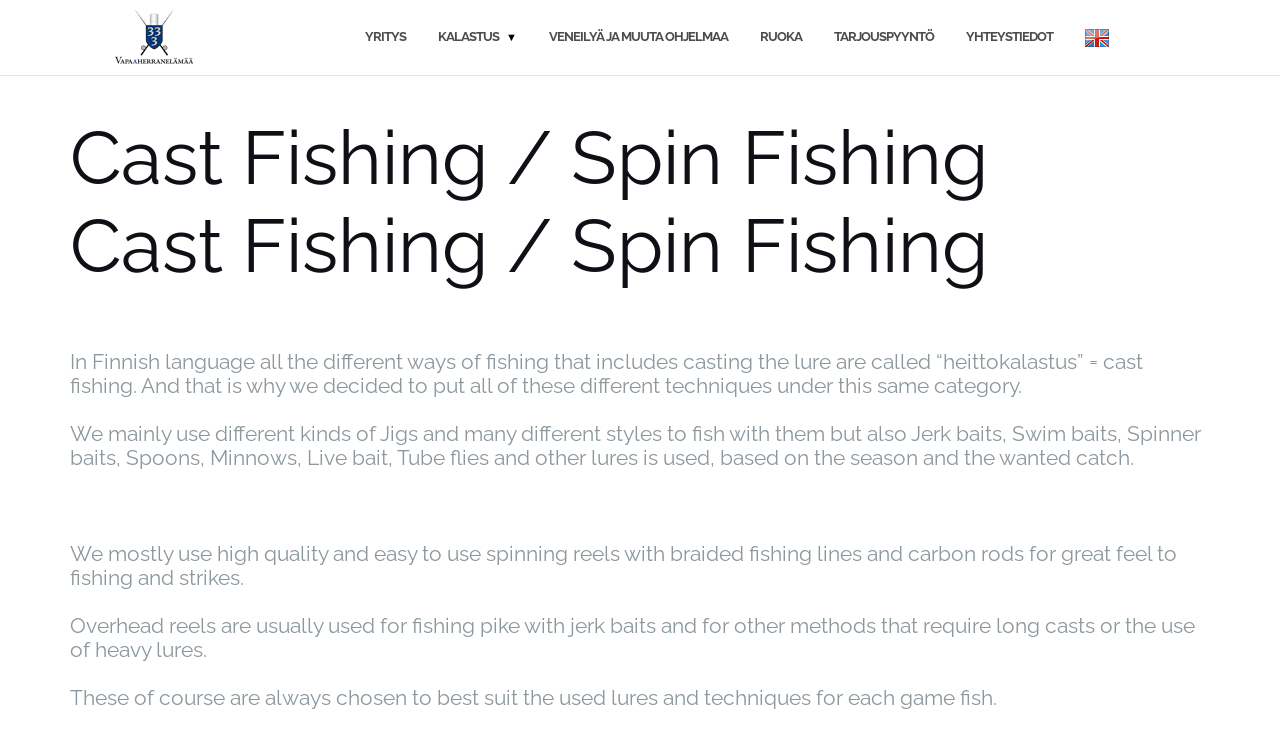What is the purpose of the webpage?
Please provide a comprehensive answer based on the contents of the image.

The webpage seems to be describing different techniques of cast fishing, including the types of lures and equipment used, and the methods employed for different types of fish.